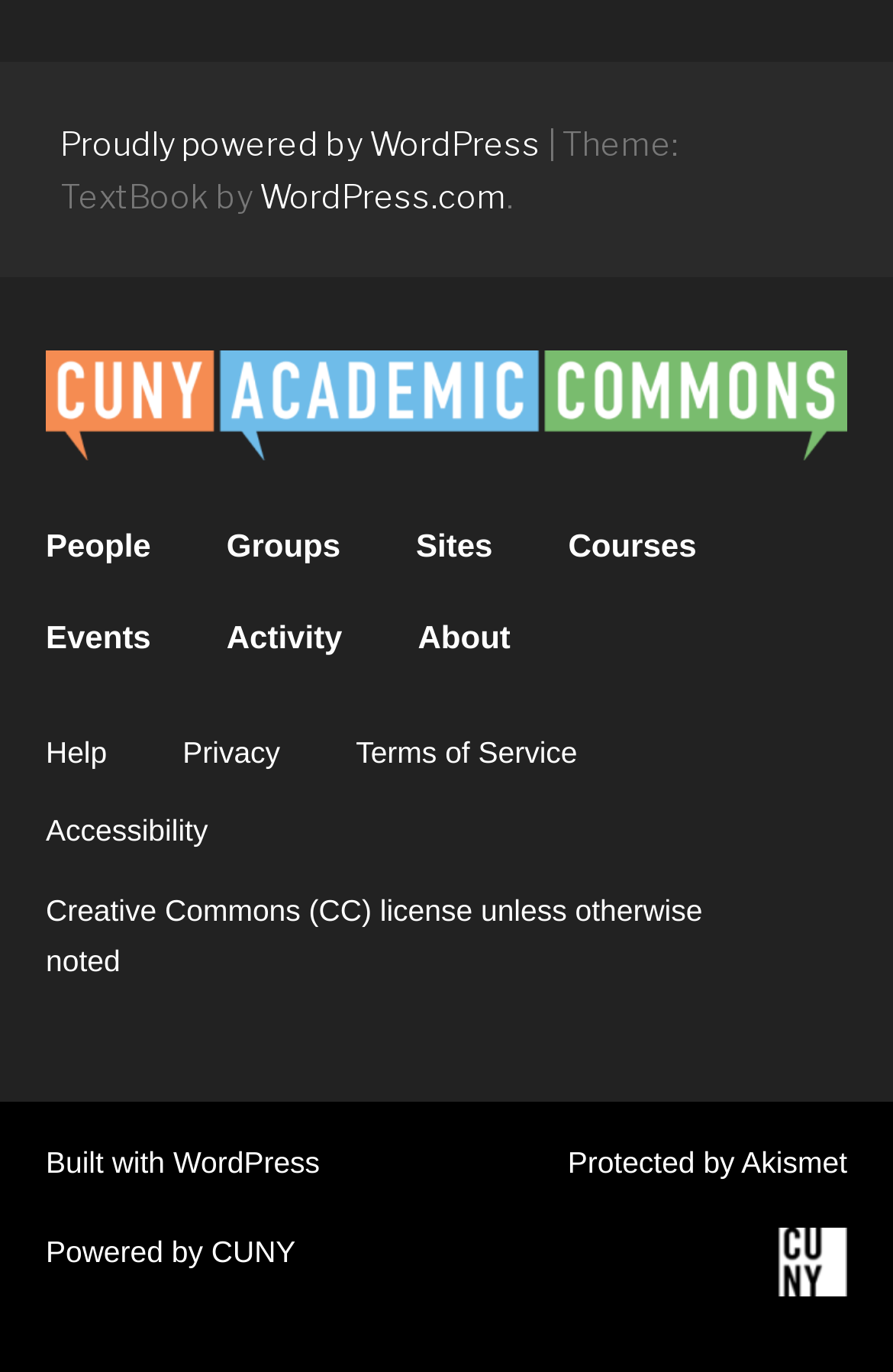What is the name of the plugin used for spam protection?
Provide a detailed and well-explained answer to the question.

I found the answer by examining the footer section of the webpage, where I saw a link with the text 'Akismet' and a static text element with the description 'Protected by'. This indicates that the plugin used for spam protection is Akismet.